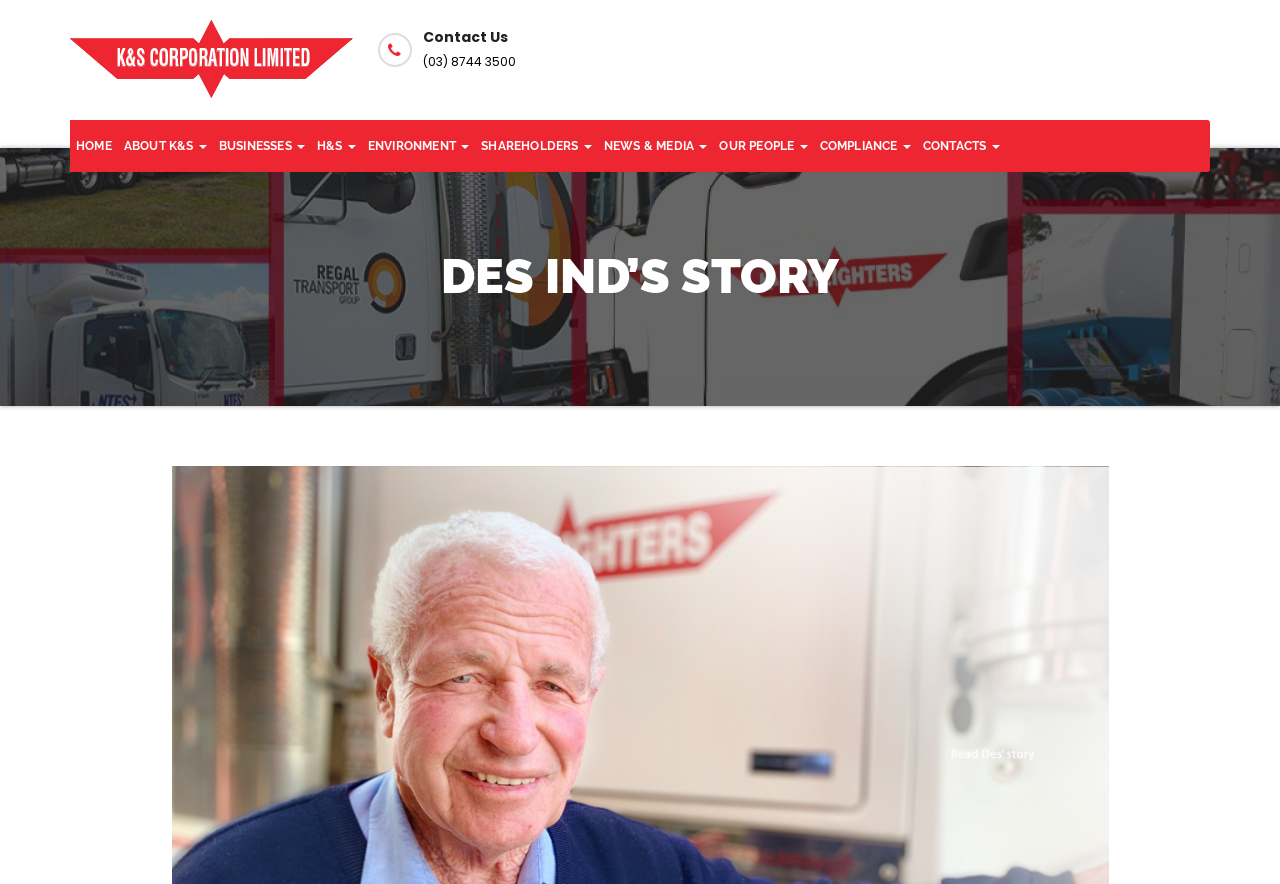Please extract the webpage's main title and generate its text content.

DES IND’S STORY